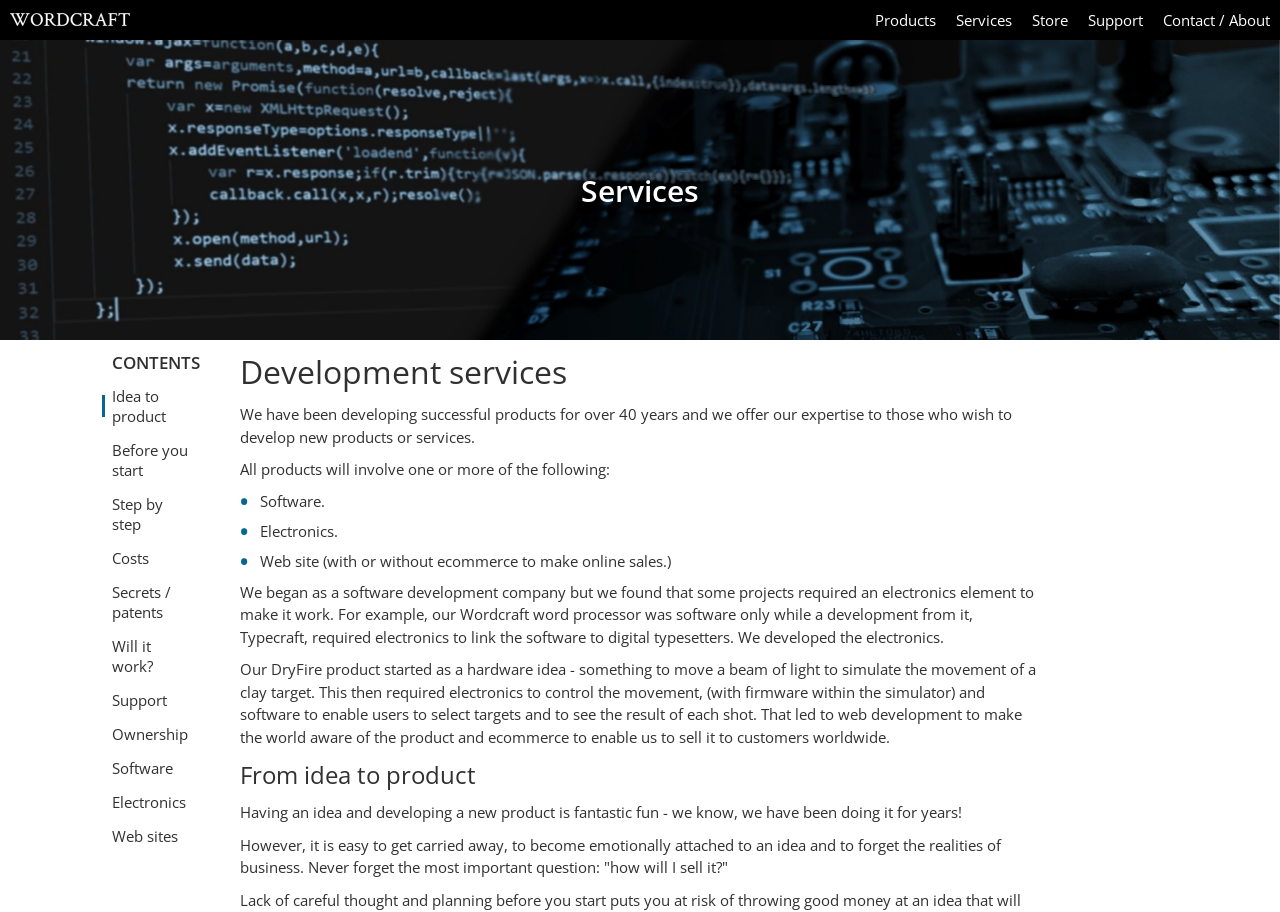What is the main service offered by Wordcraft? Look at the image and give a one-word or short phrase answer.

Development services